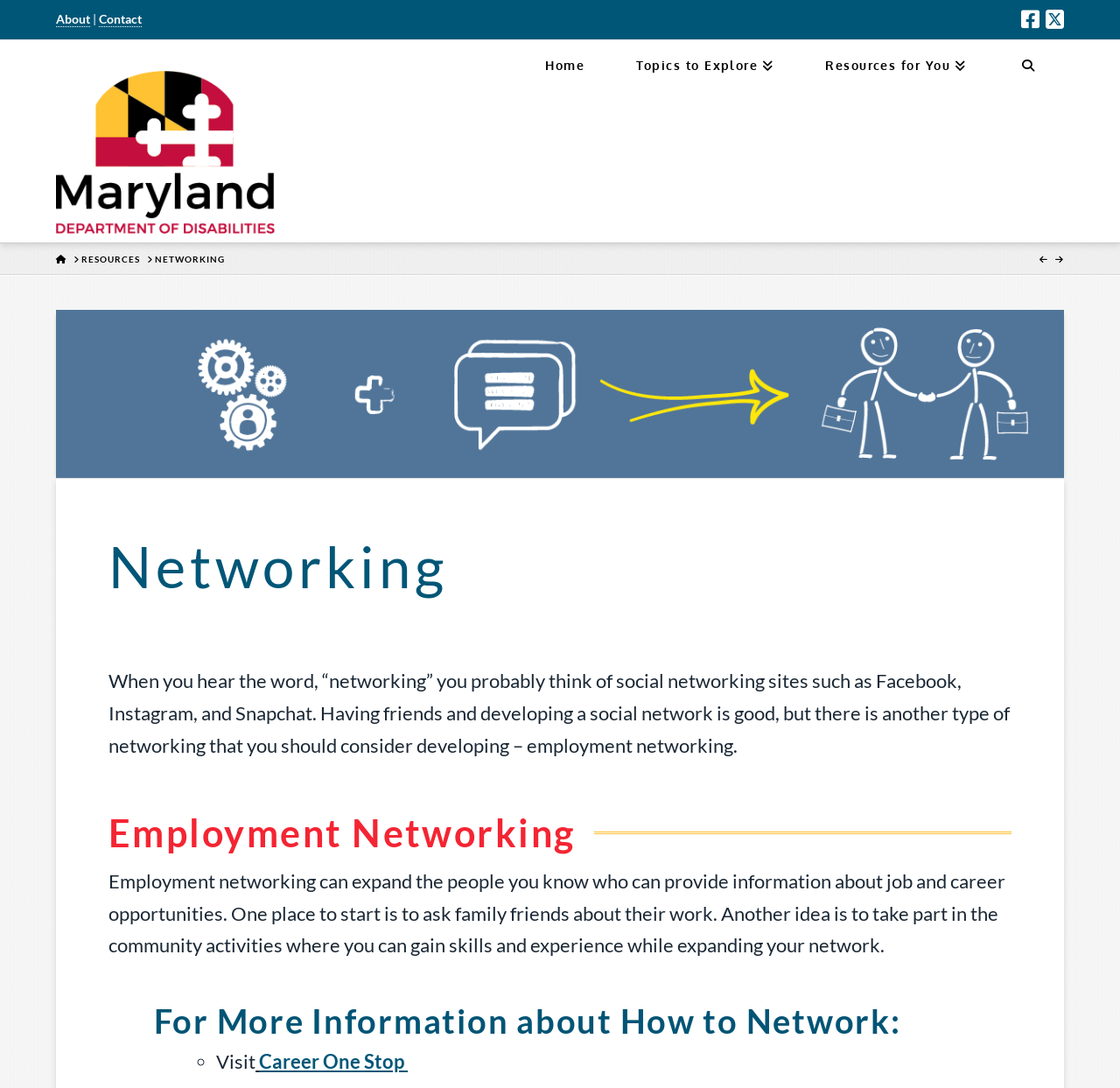What is the main topic of this webpage?
Carefully analyze the image and provide a thorough answer to the question.

Based on the webpage content, the main topic is networking, specifically employment networking, which is discussed in detail on the page.